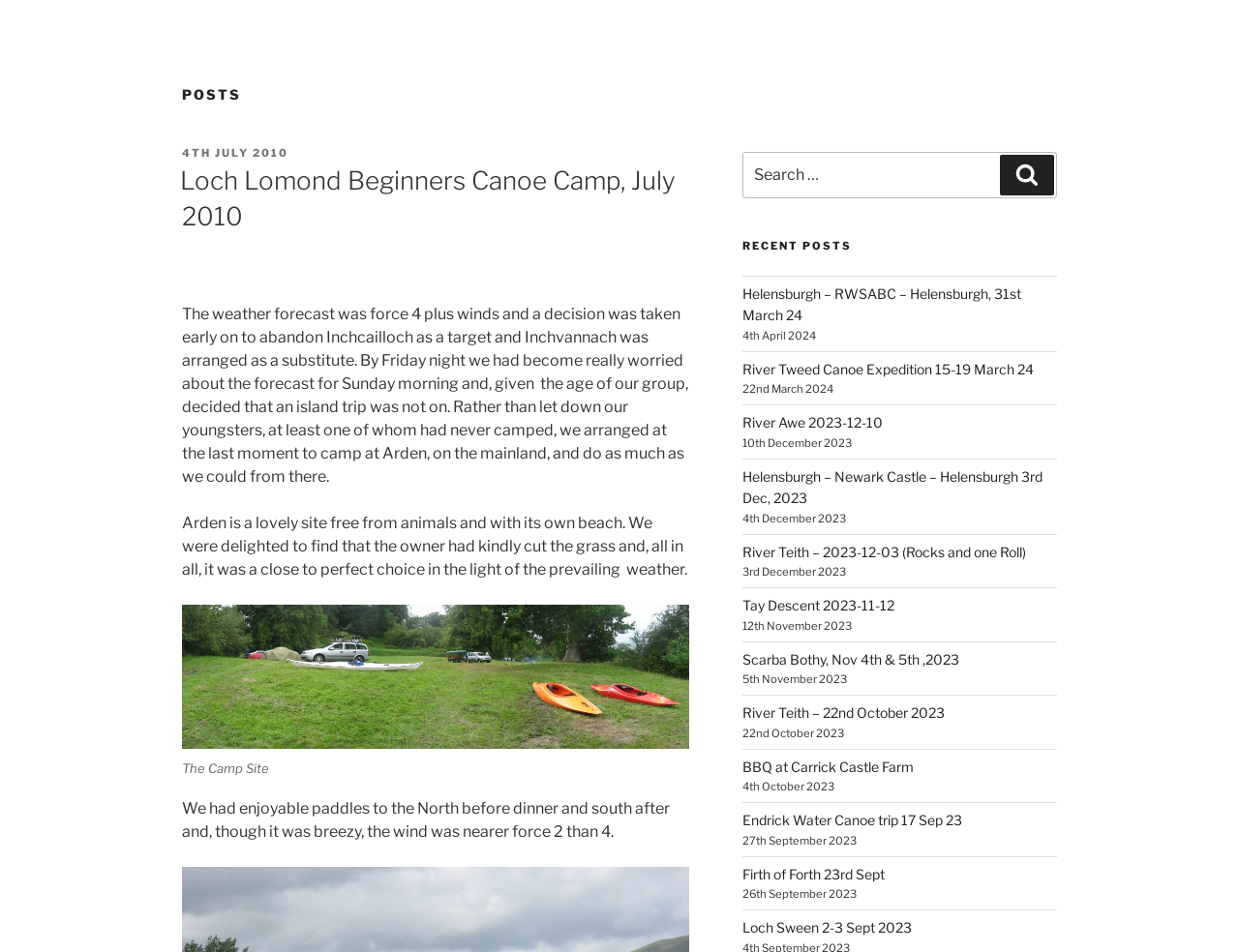Please determine the bounding box of the UI element that matches this description: parent_node: The Camp Site. The coordinates should be given as (top-left x, top-left y, bottom-right x, bottom-right y), with all values between 0 and 1.

[0.147, 0.635, 0.556, 0.787]